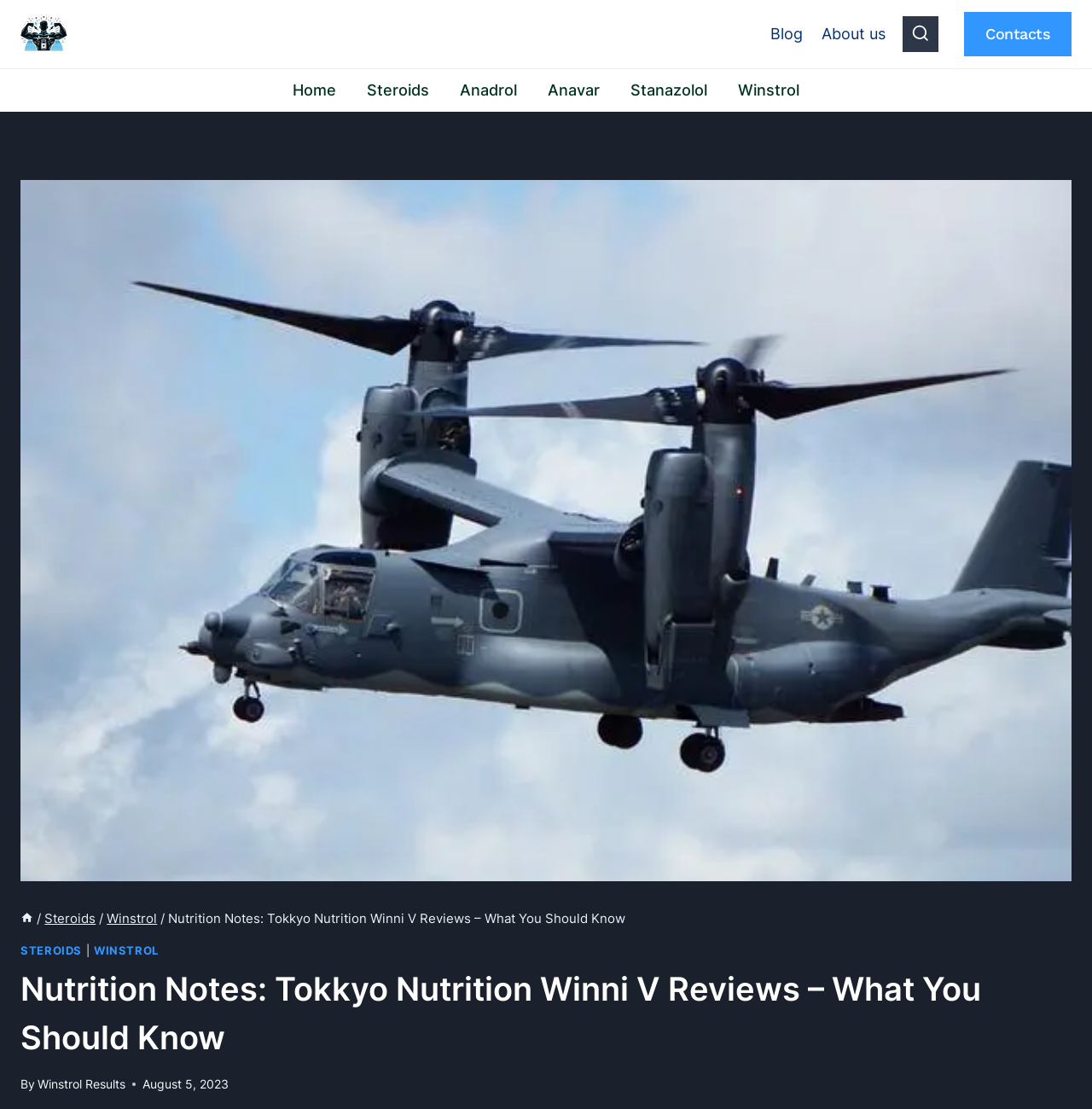Refer to the image and provide an in-depth answer to the question: 
What is the category of steroids that Winstrol belongs to?

The breadcrumbs navigation at the top of the page shows the path 'Home > Steroids > Winstrol', which indicates that Winstrol is a type of steroid.